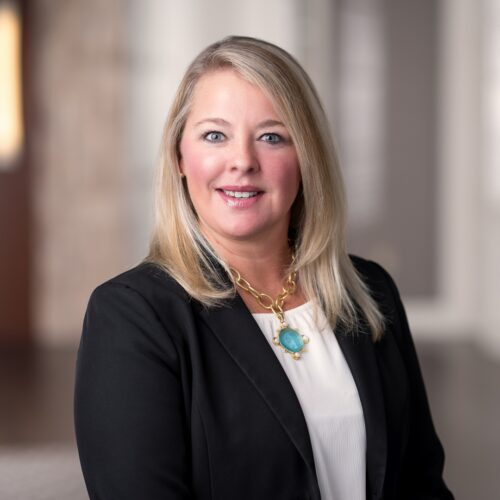What type of stone is featured in Ryann's necklace?
Using the image, provide a detailed and thorough answer to the question.

According to the caption, Ryann is wearing a 'statement necklace featuring a turquoise stone', which suggests that the stone in her necklace is turquoise.